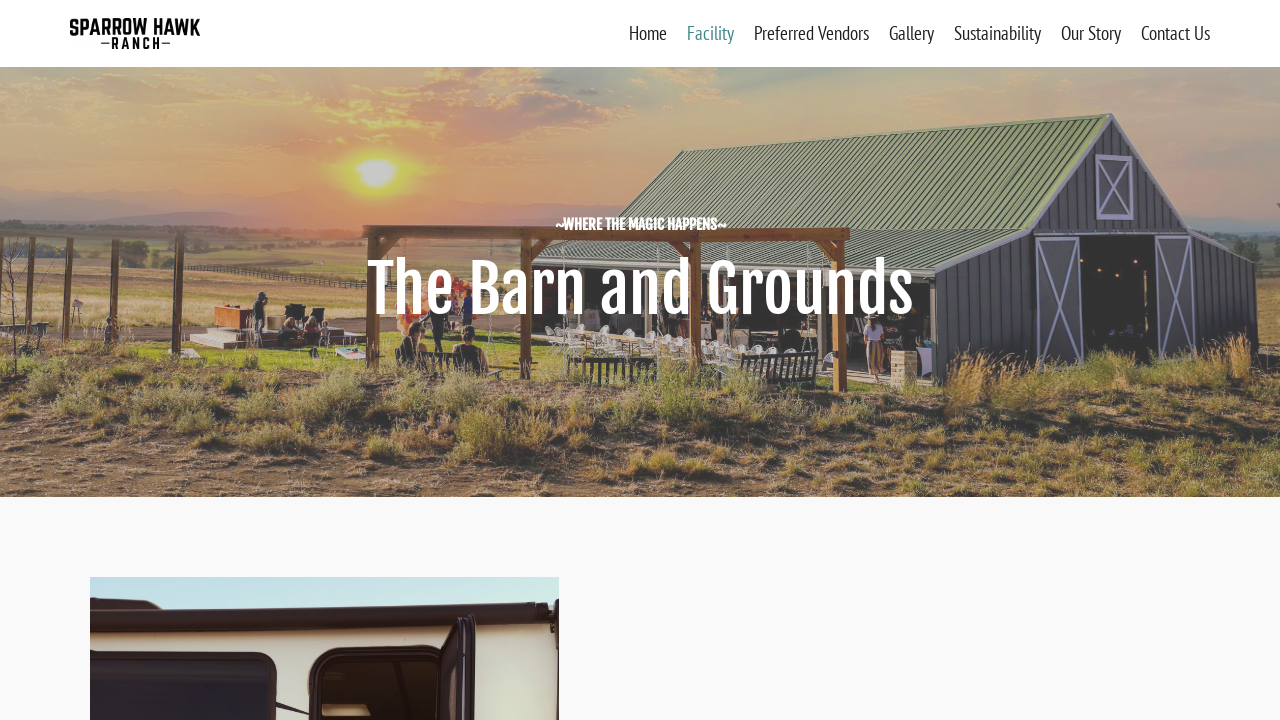Find the bounding box coordinates of the element's region that should be clicked in order to follow the given instruction: "view facility information". The coordinates should consist of four float numbers between 0 and 1, i.e., [left, top, right, bottom].

[0.537, 0.025, 0.573, 0.067]